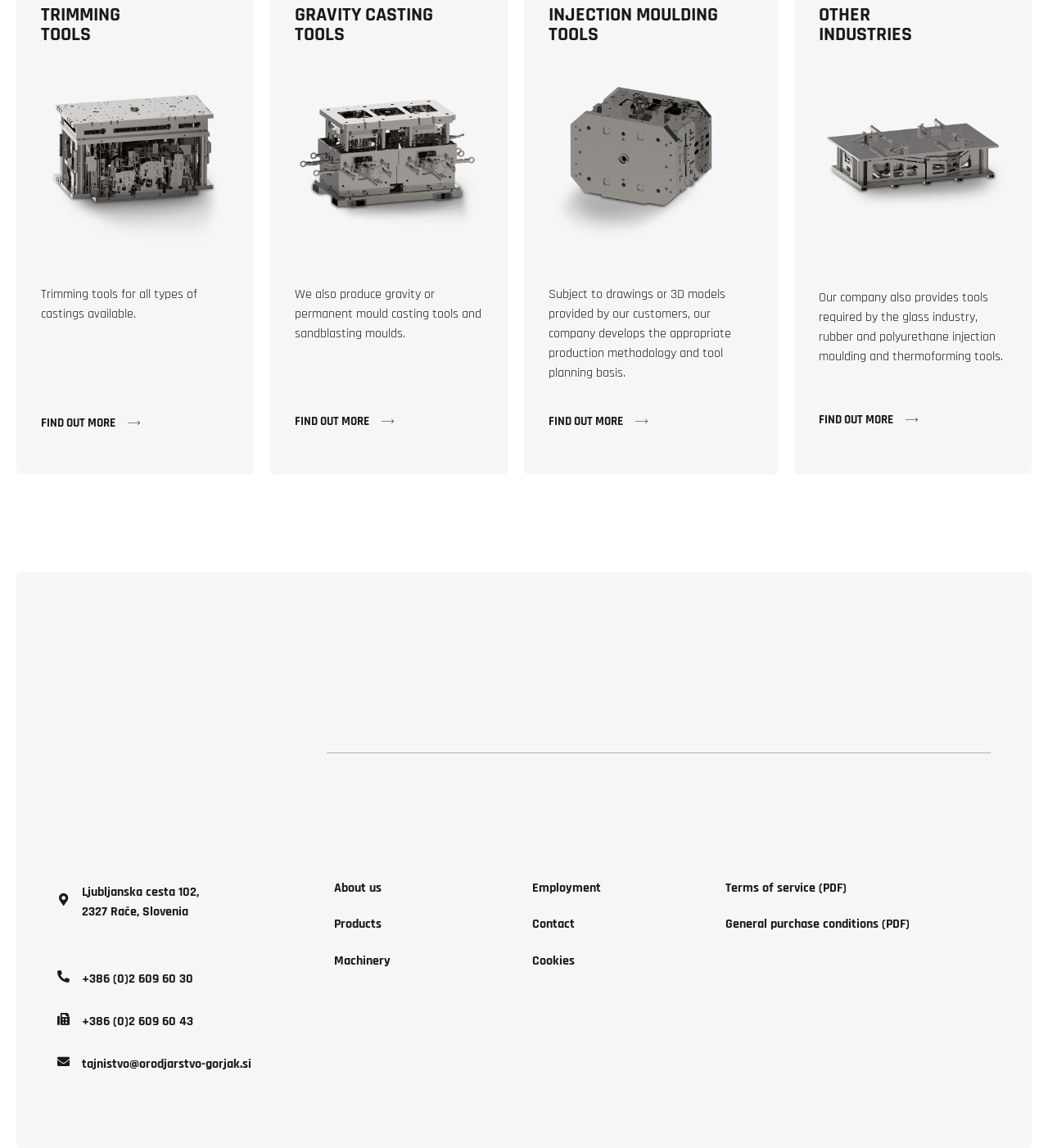Indicate the bounding box coordinates of the element that must be clicked to execute the instruction: "Click on TRIMMING TOOLS". The coordinates should be given as four float numbers between 0 and 1, i.e., [left, top, right, bottom].

[0.039, 0.002, 0.115, 0.041]